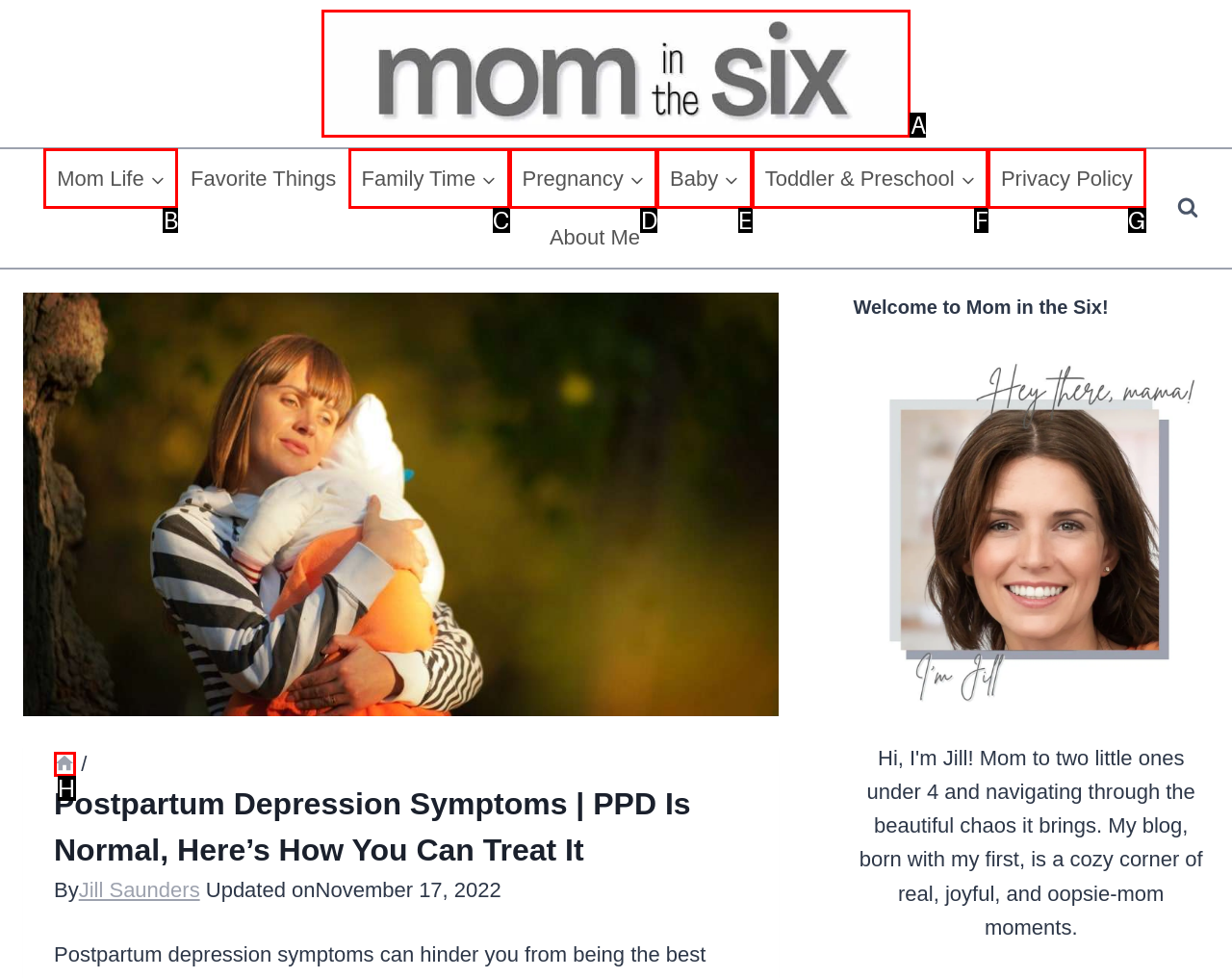Choose the letter of the UI element necessary for this task: Click the 'Mom in the Six' logo
Answer with the correct letter.

A